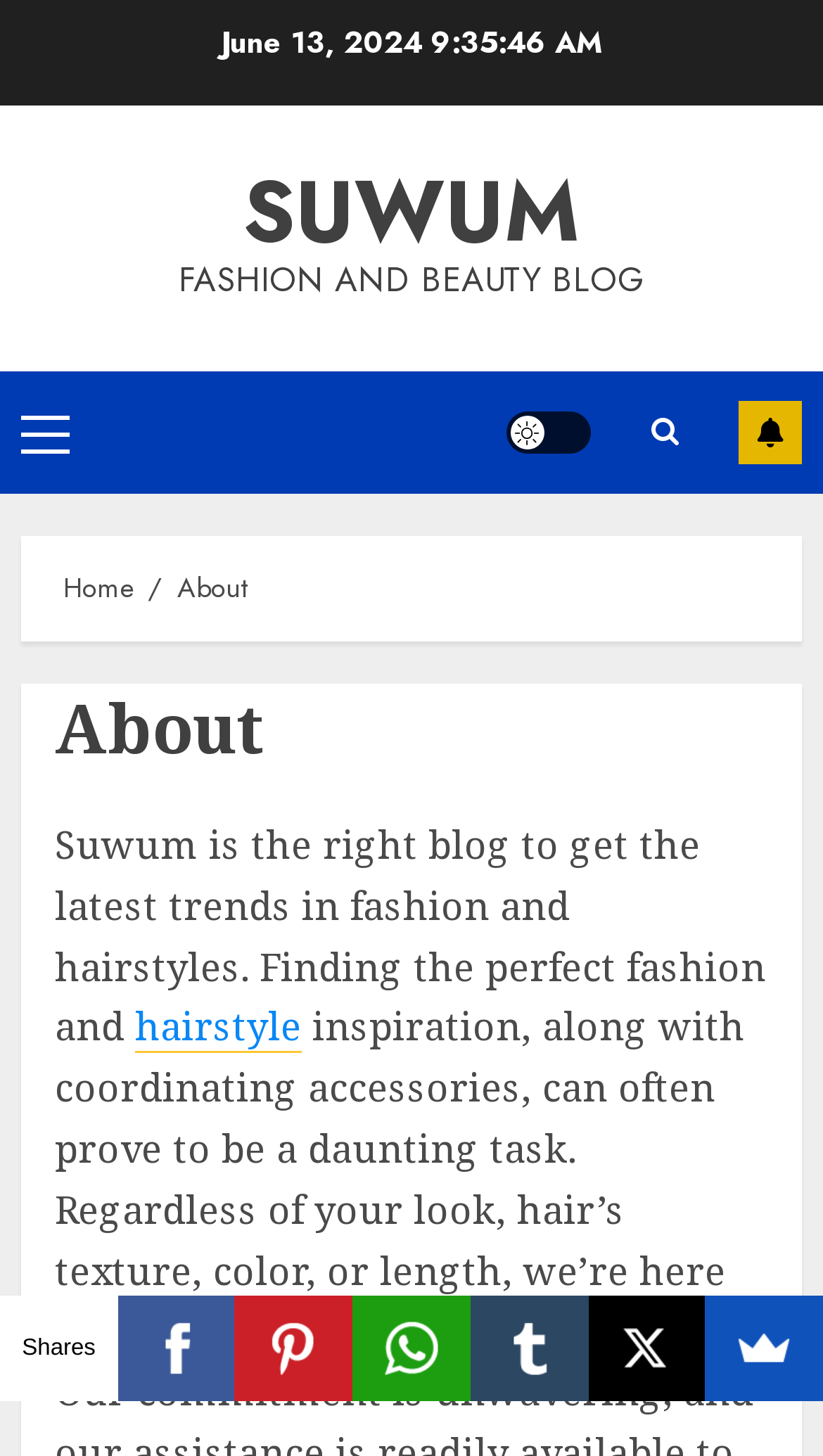What is the purpose of the 'Light/Dark Button'?
Give a detailed explanation using the information visible in the image.

The 'Light/Dark Button' is located in the top navigation bar, and its purpose is to allow users to switch between light and dark modes of the webpage, likely to adjust the visual theme to their preference.